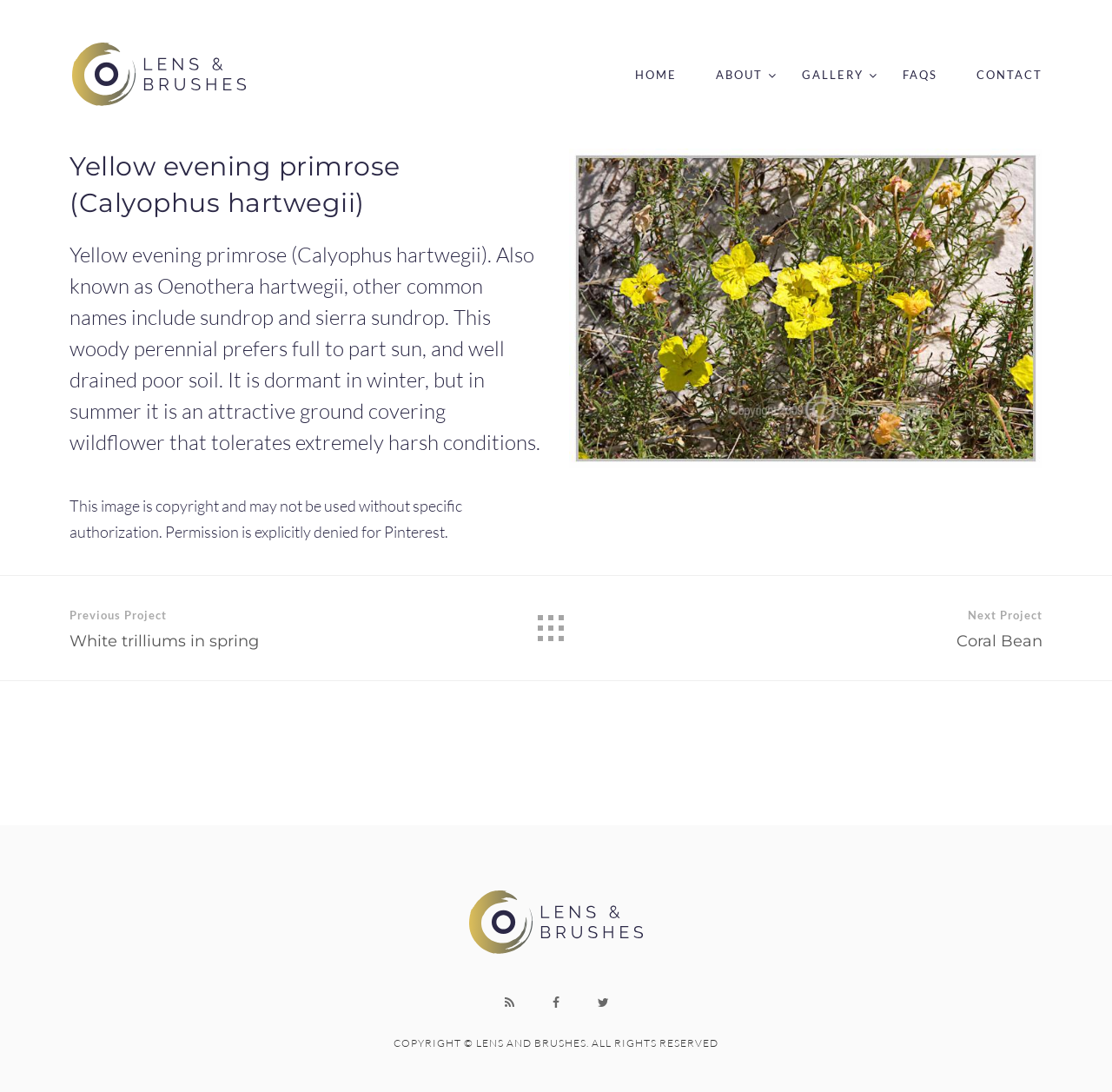Using the information shown in the image, answer the question with as much detail as possible: What is the copyright information?

The copyright information can be found at the bottom of the webpage, which states 'COPYRIGHT © LENS AND BRUSHES. ALL RIGHTS RESERVED'.